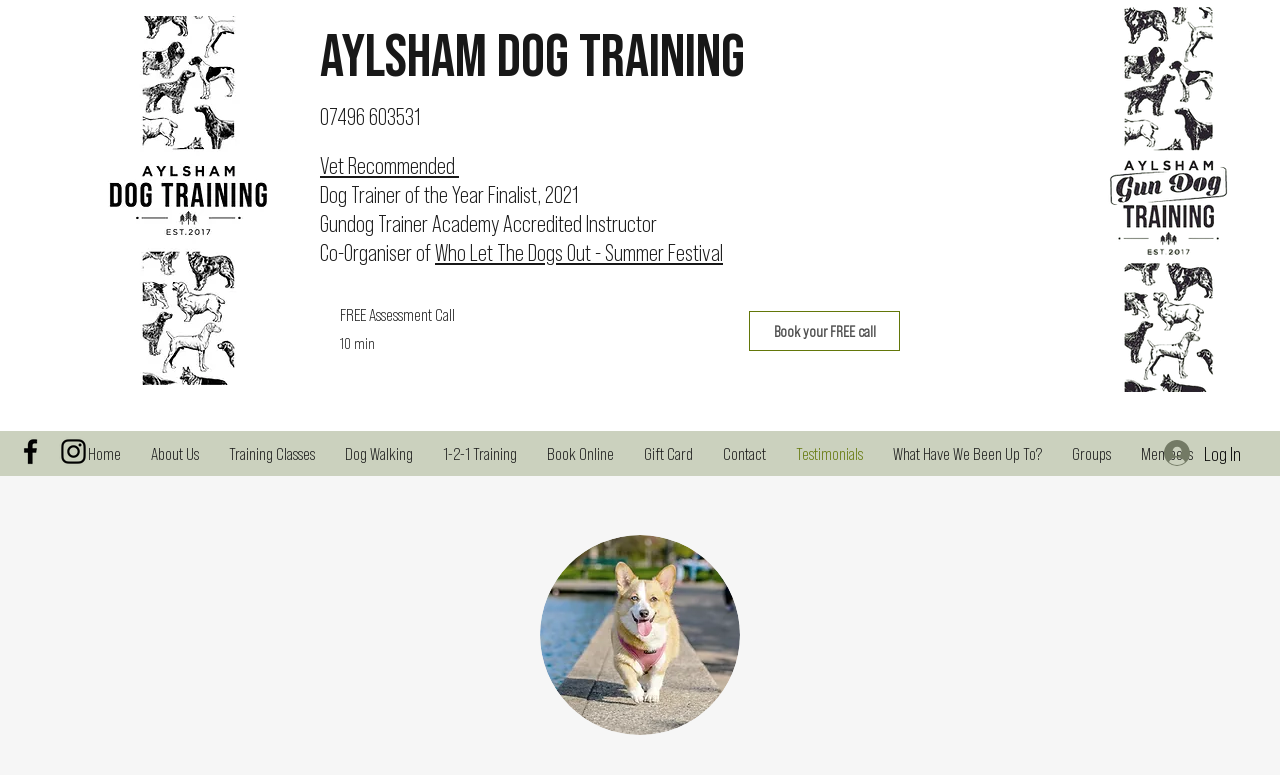Please identify the bounding box coordinates of the area that needs to be clicked to fulfill the following instruction: "View the 'facebook' social media page."

[0.011, 0.561, 0.037, 0.603]